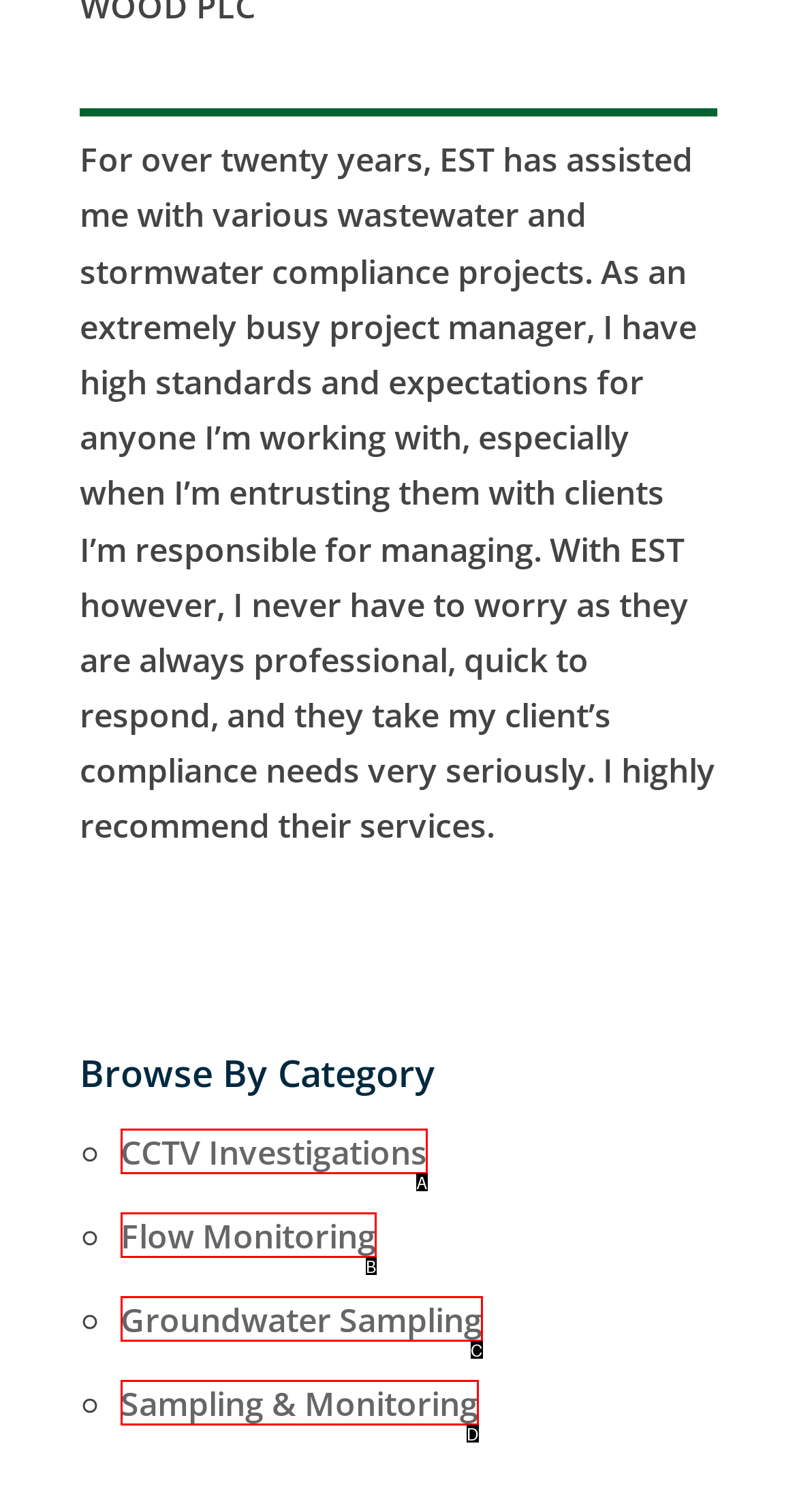Pick the HTML element that corresponds to the description: Sampling & Monitoring
Answer with the letter of the correct option from the given choices directly.

D